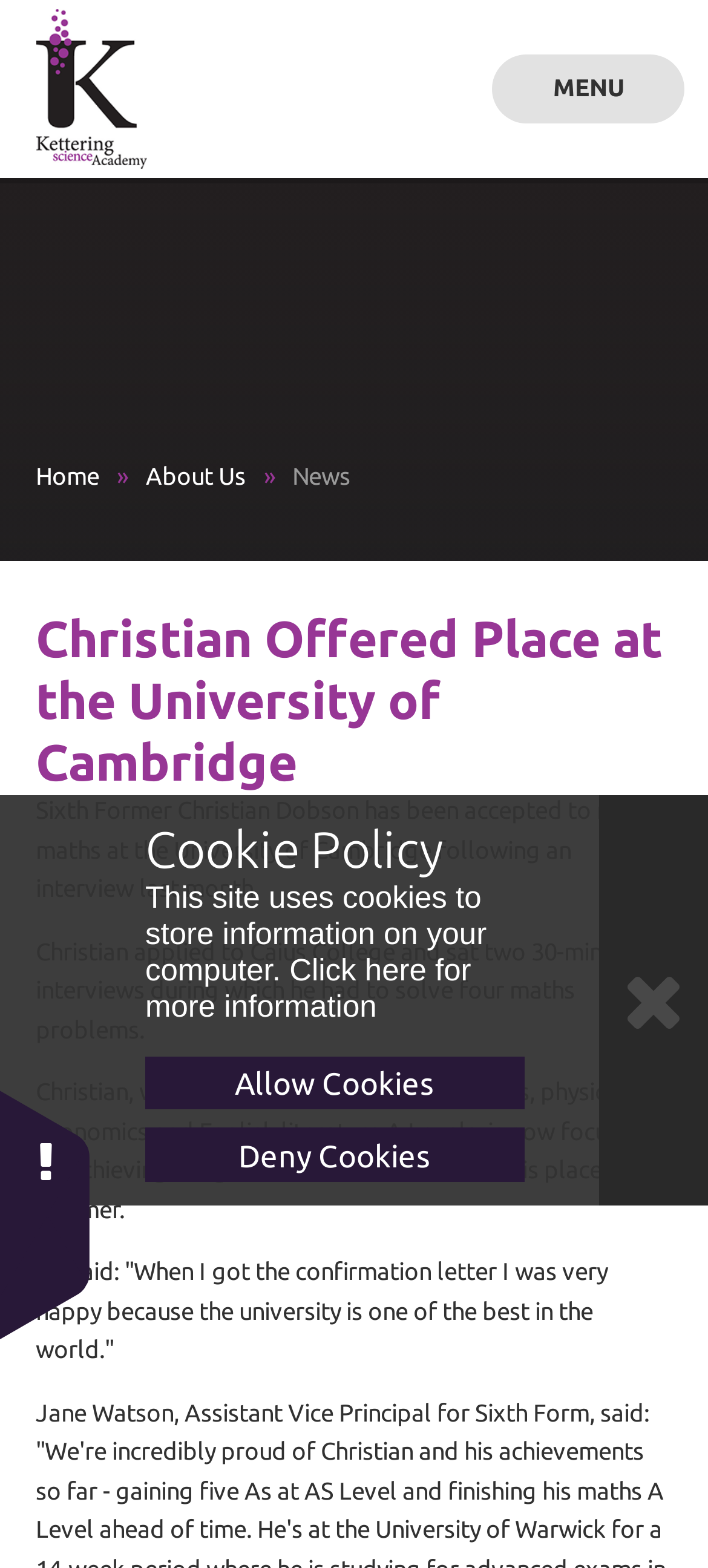Identify the bounding box coordinates of the clickable region necessary to fulfill the following instruction: "View 'News' page". The bounding box coordinates should be four float numbers between 0 and 1, i.e., [left, top, right, bottom].

[0.413, 0.296, 0.495, 0.312]